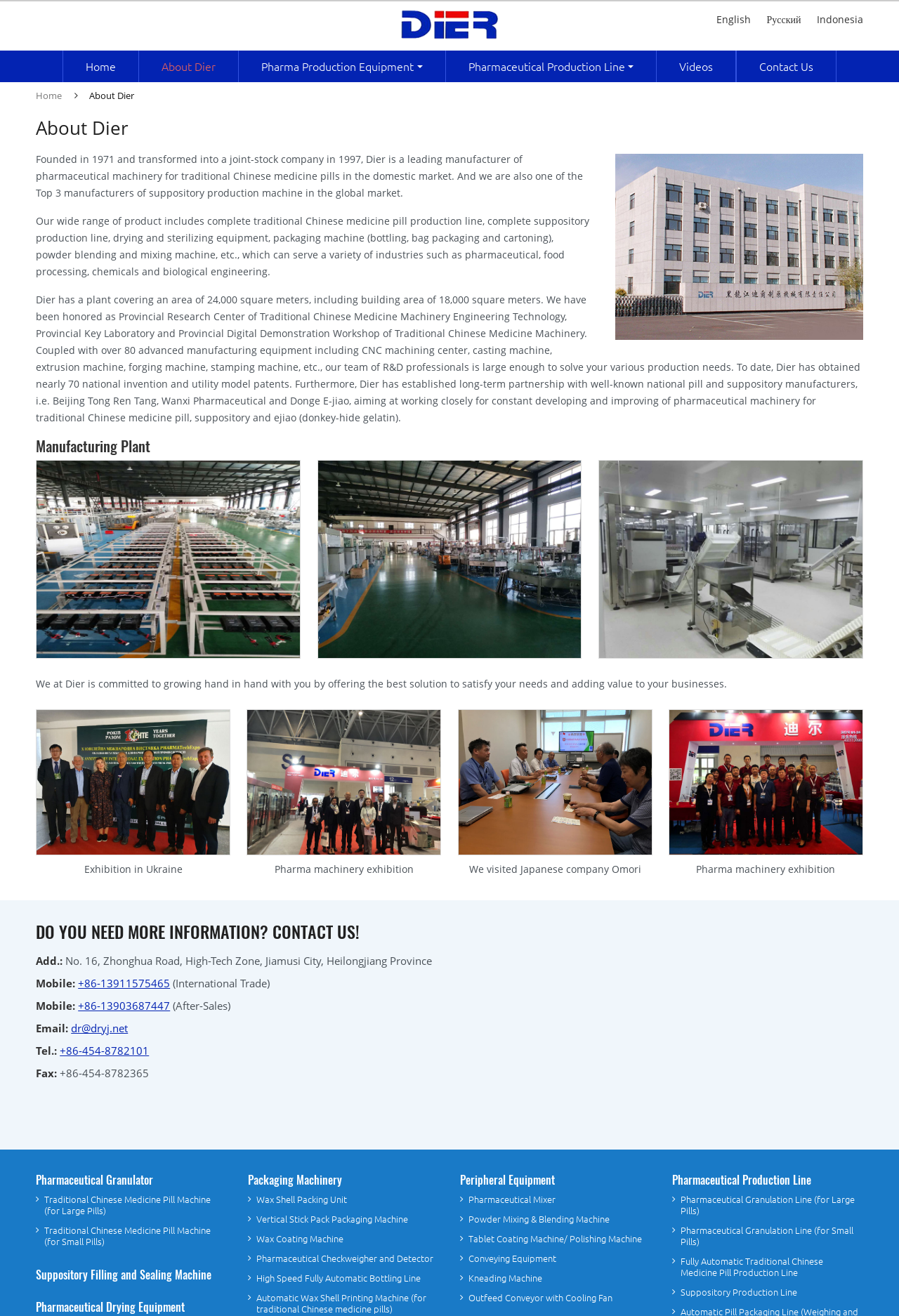Highlight the bounding box coordinates of the element you need to click to perform the following instruction: "Contact Us."

[0.818, 0.038, 0.93, 0.062]